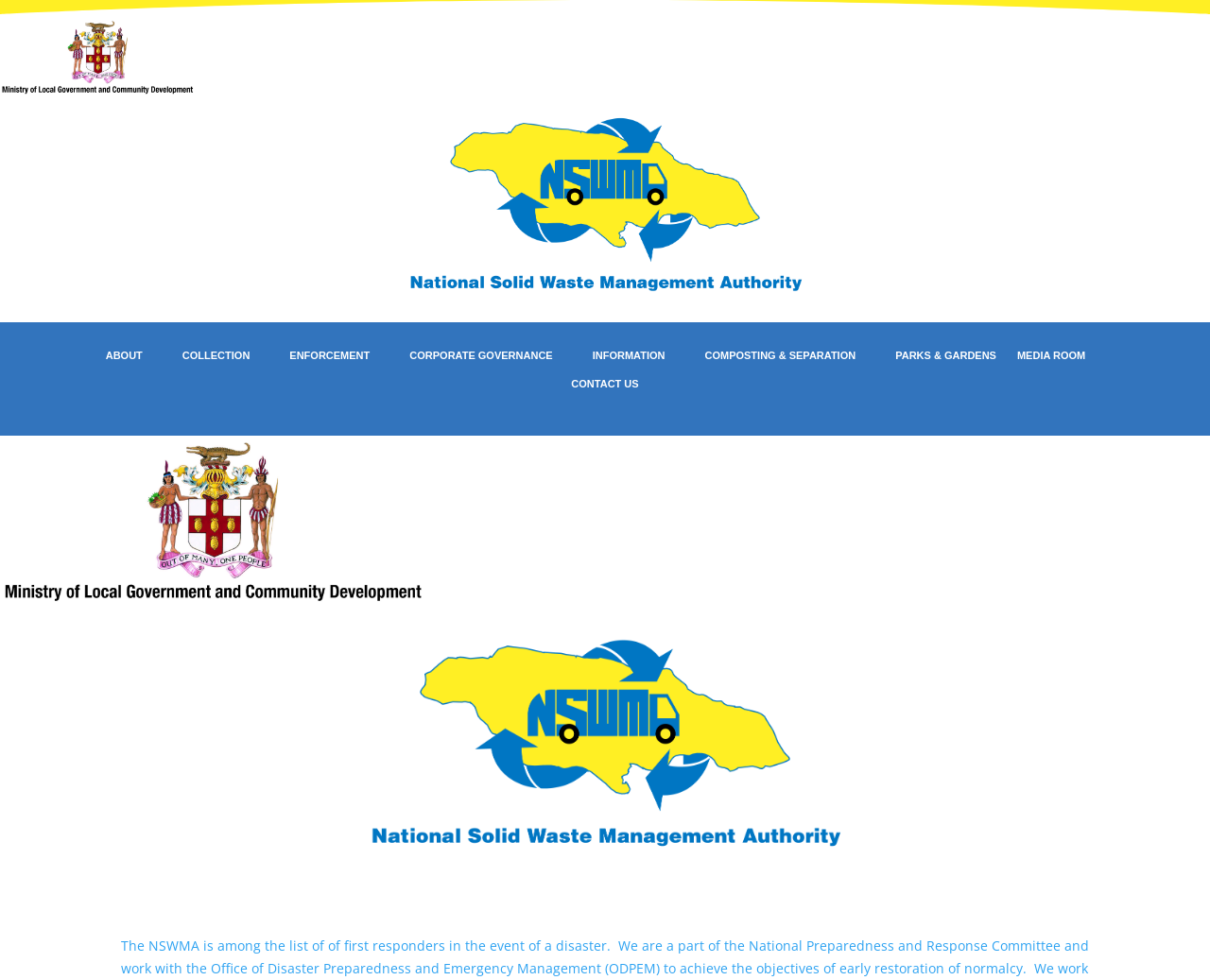Could you highlight the region that needs to be clicked to execute the instruction: "visit COLLECTION page"?

[0.151, 0.356, 0.222, 0.377]